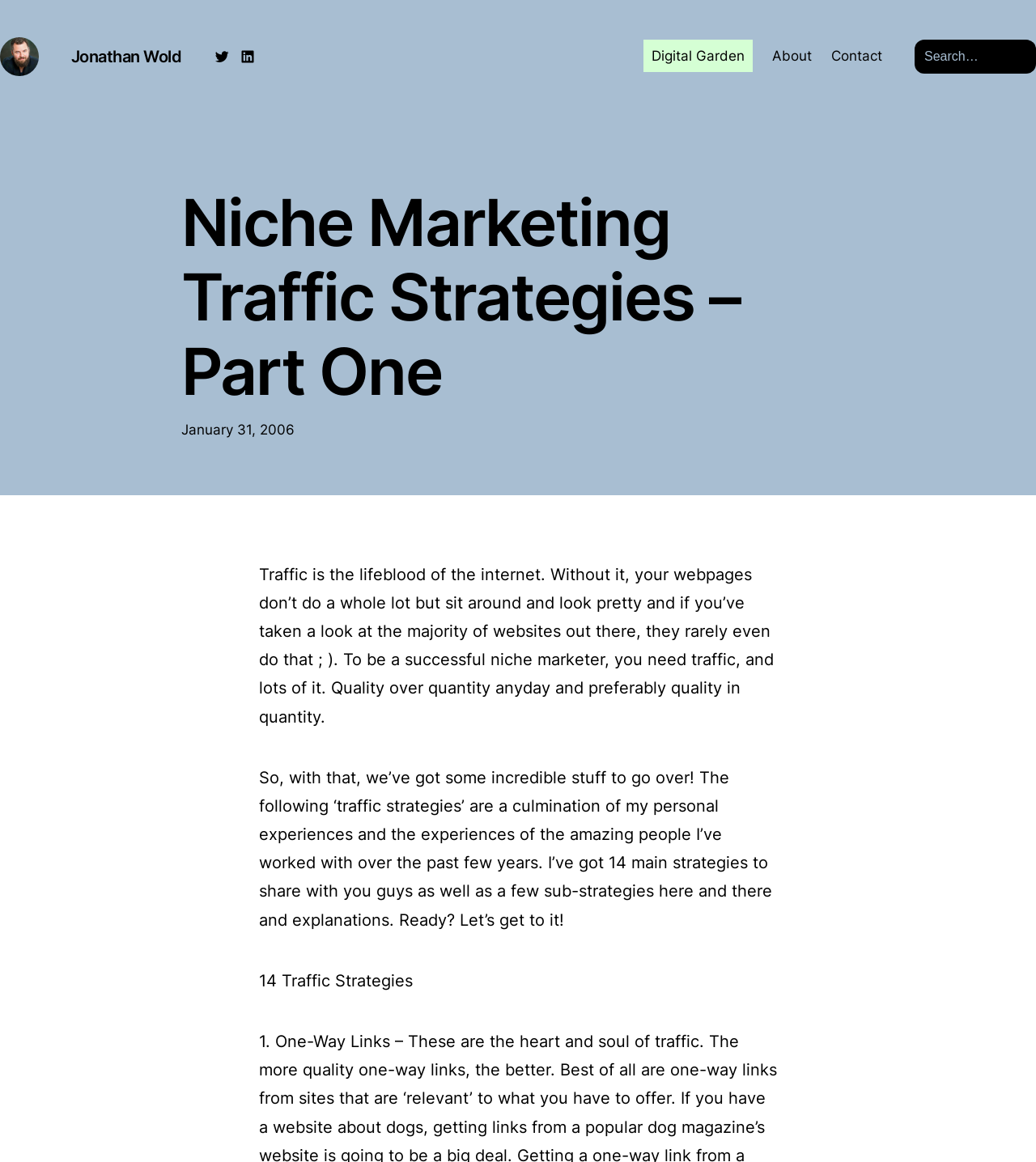Pinpoint the bounding box coordinates of the area that must be clicked to complete this instruction: "go to Digital Garden".

[0.621, 0.038, 0.727, 0.058]